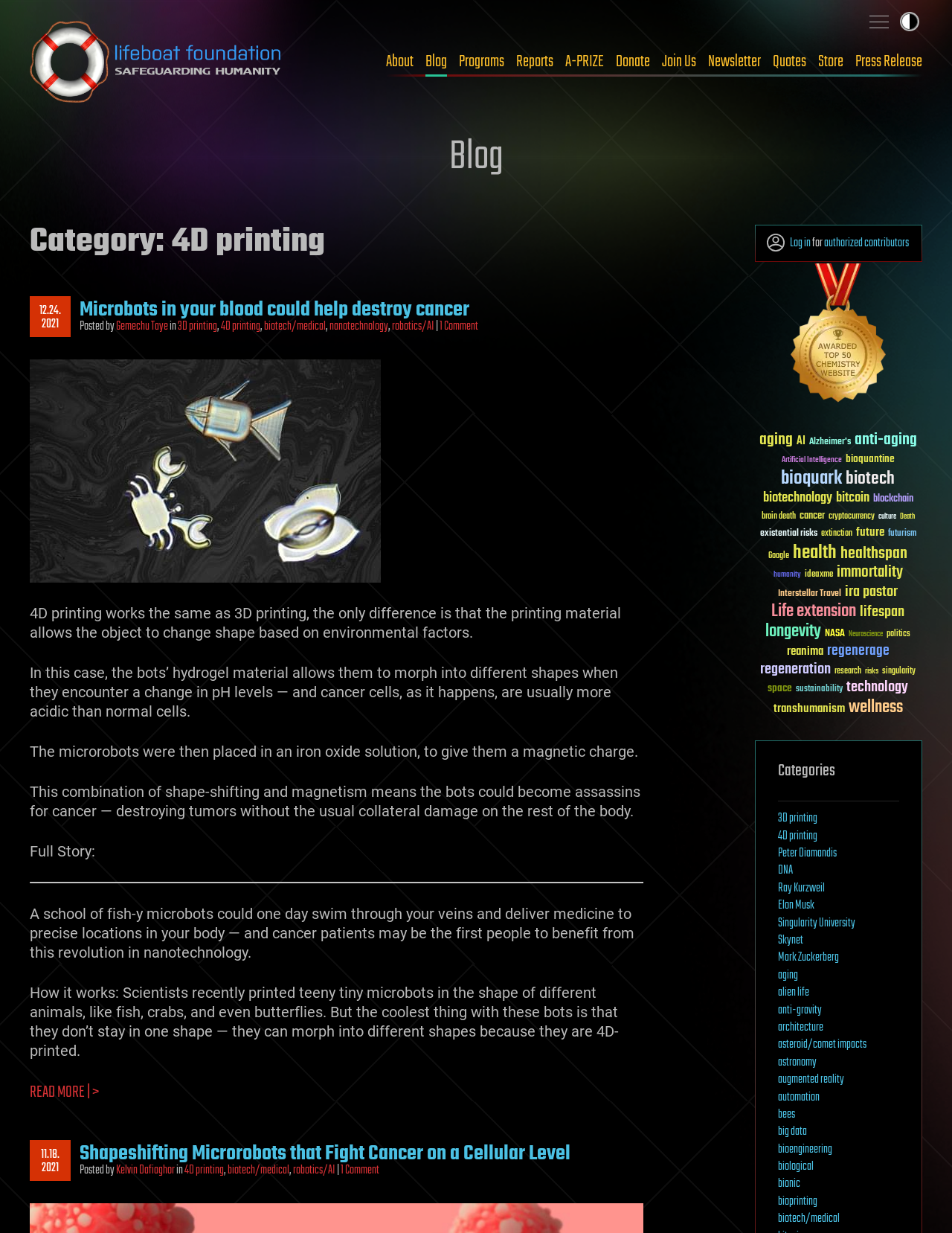Elaborate on the different components and information displayed on the webpage.

The webpage is a blog focused on 4D printing, with a title "4D printing – Lifeboat News: The Blog". At the top, there is a link to skip to the content and a navigation menu with links to various sections of the website, including "About", "Blog", "Programs", and more.

Below the navigation menu, there is a heading that reads "Blog" and a link to the blog section. Underneath, there is a category heading "Category: 4D printing" and an article section that takes up most of the page.

The article section contains multiple blog posts, each with a heading, a link to the full story, and a brief summary. The first blog post is titled "Microbots in your blood could help destroy cancer" and has a link to the full story. Below the title, there is a line of text with the author's name, categories, and a comment count. The post also includes a brief summary of the article, which discusses the use of microbots to fight cancer.

The second blog post is titled "Shapeshifting Microrobots that Fight Cancer on a Cellular Level" and has a similar layout to the first post. Both posts have a timestamp and a link to the full story.

To the right of the article section, there is a sidebar with links to various categories, including "aging", "AI", "Alzheimer's", and more. There is also an image and a link to "Chemistry Websites" in the sidebar.

At the bottom of the page, there is a link to log in for authorized contributors and a link to "Lifeboat Foundation - home".